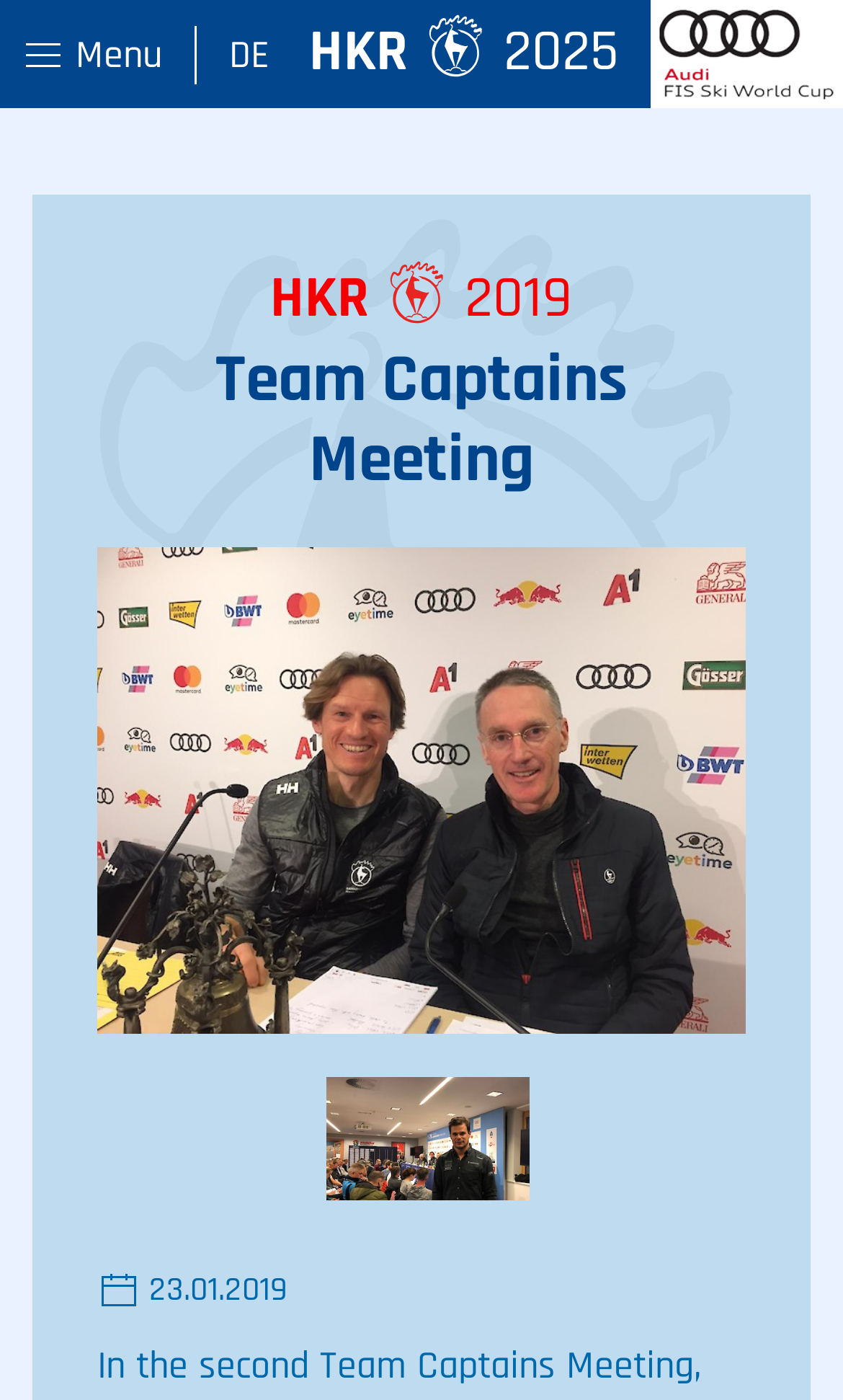Locate the UI element that matches the description HKR .a{stroke:null;}.b{fill:#E72623;stroke:null;} 2025 in the webpage screenshot. Return the bounding box coordinates in the format (top-left x, top-left y, bottom-right x, bottom-right y), with values ranging from 0 to 1.

[0.366, 0.009, 0.771, 0.068]